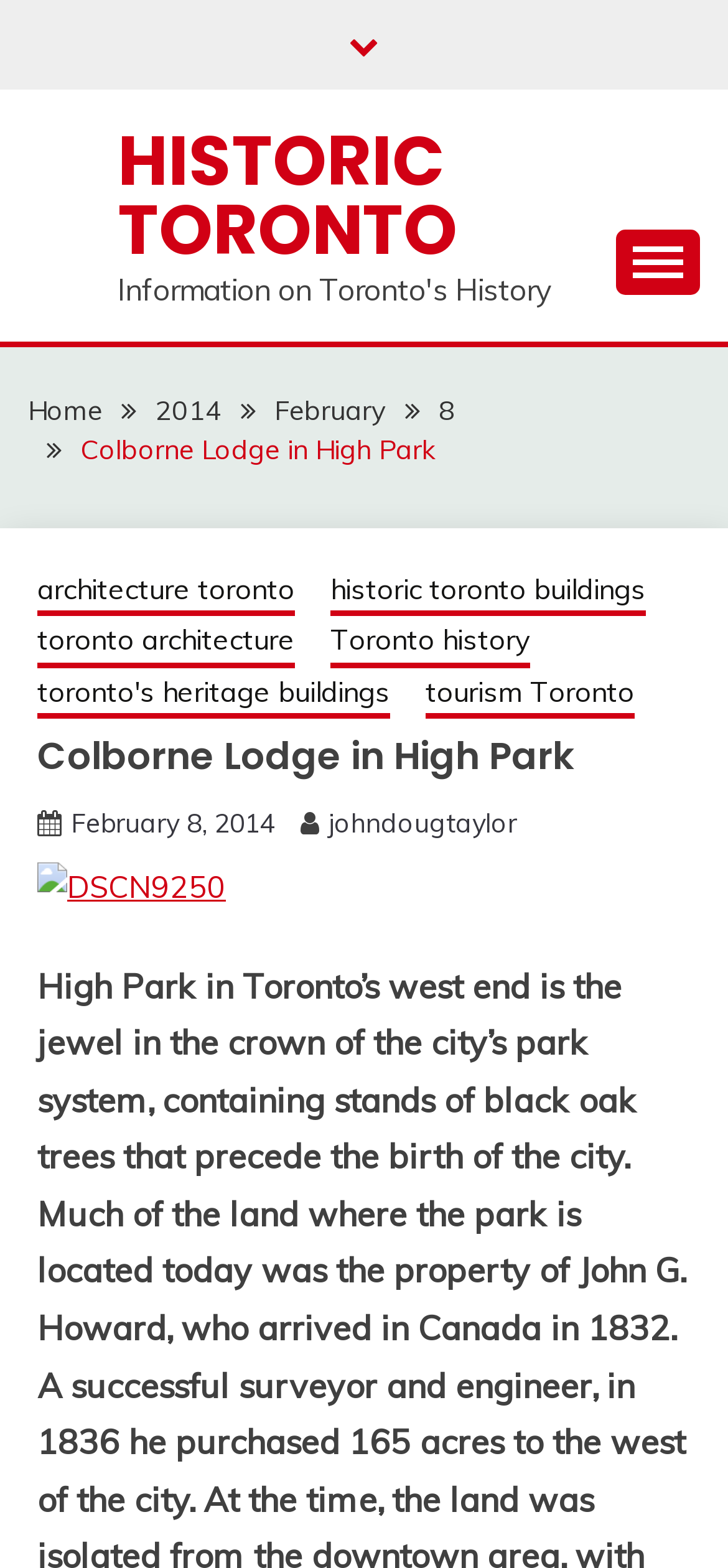Please give the bounding box coordinates of the area that should be clicked to fulfill the following instruction: "View the image 'DSCN9250'". The coordinates should be in the format of four float numbers from 0 to 1, i.e., [left, top, right, bottom].

[0.051, 0.55, 0.31, 0.583]